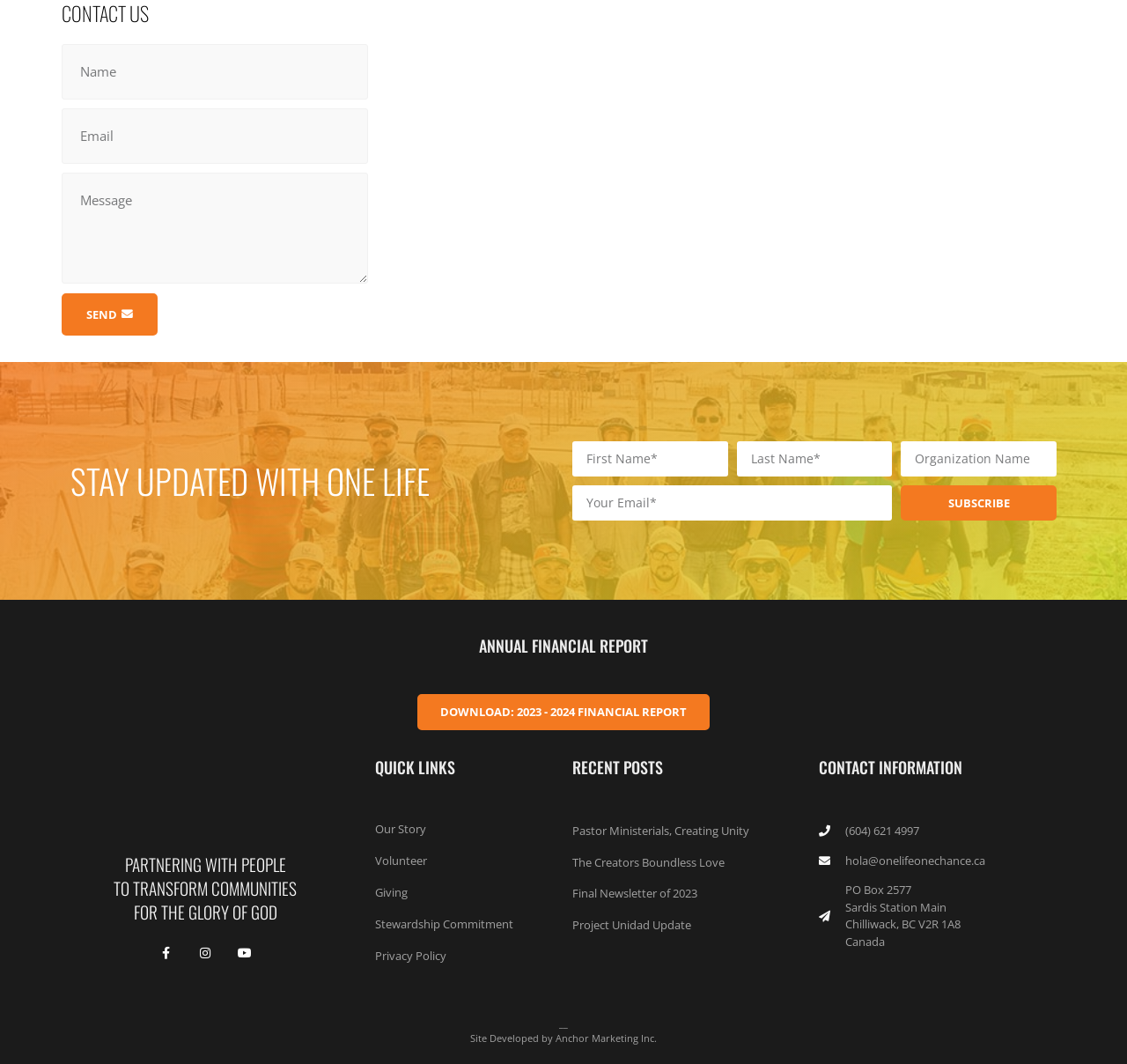Determine the bounding box coordinates of the target area to click to execute the following instruction: "Enter your name."

[0.055, 0.042, 0.327, 0.094]